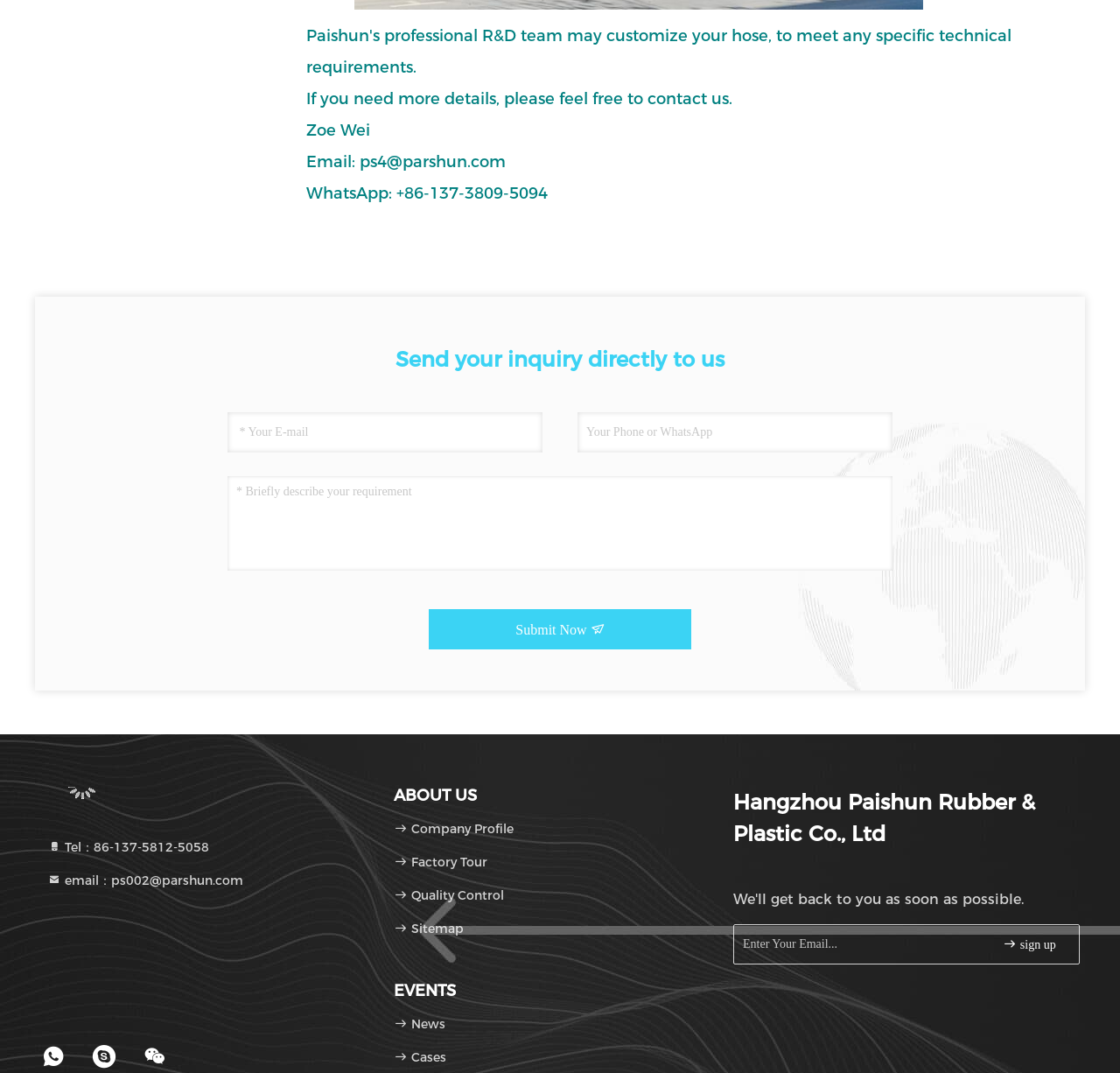Find the bounding box coordinates for the HTML element specified by: "placeholder="Your Phone or WhatsApp"".

[0.516, 0.384, 0.797, 0.422]